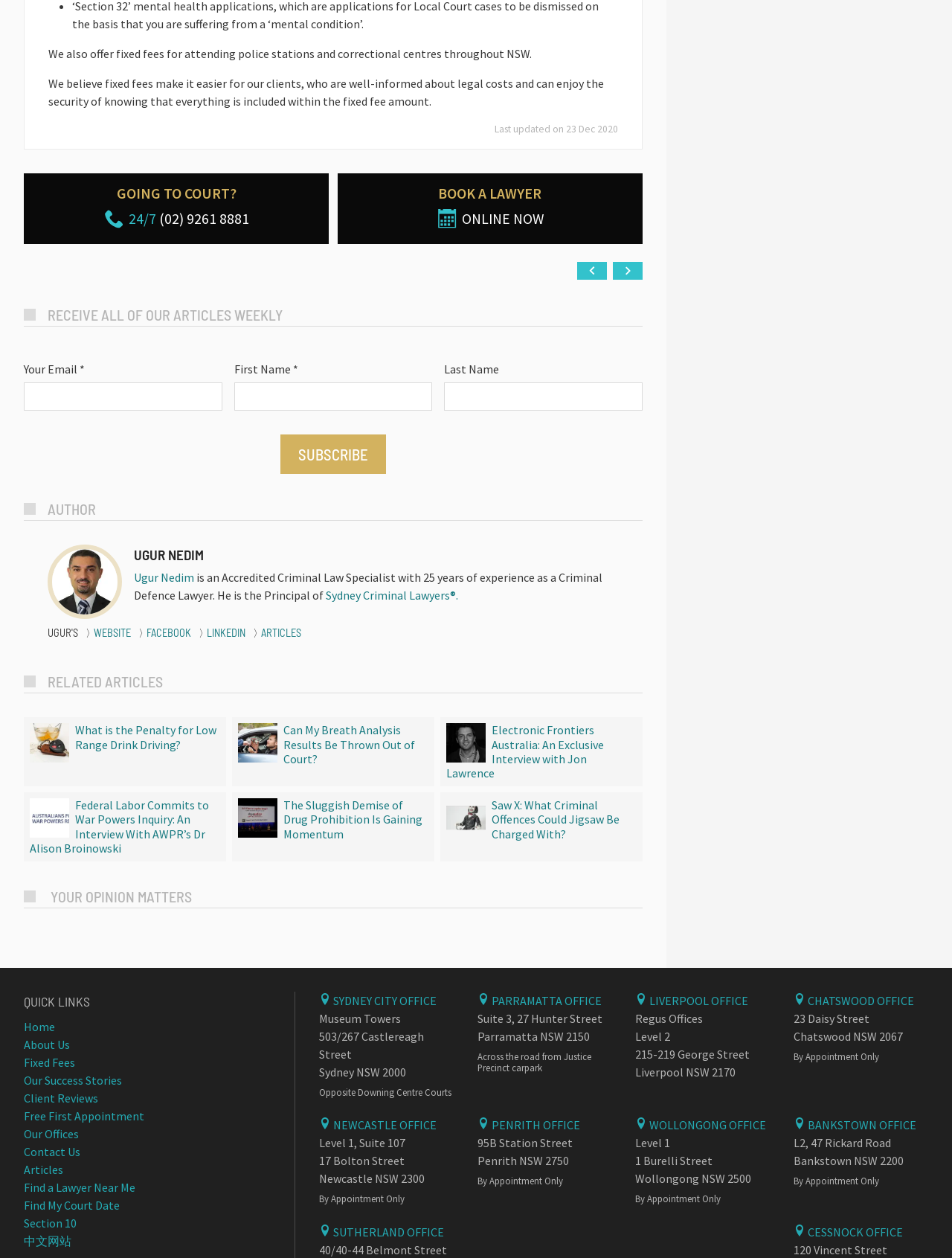Using floating point numbers between 0 and 1, provide the bounding box coordinates in the format (top-left x, top-left y, bottom-right x, bottom-right y). Locate the UI element described here: parent_node: Your Email * name="email"

[0.025, 0.304, 0.233, 0.326]